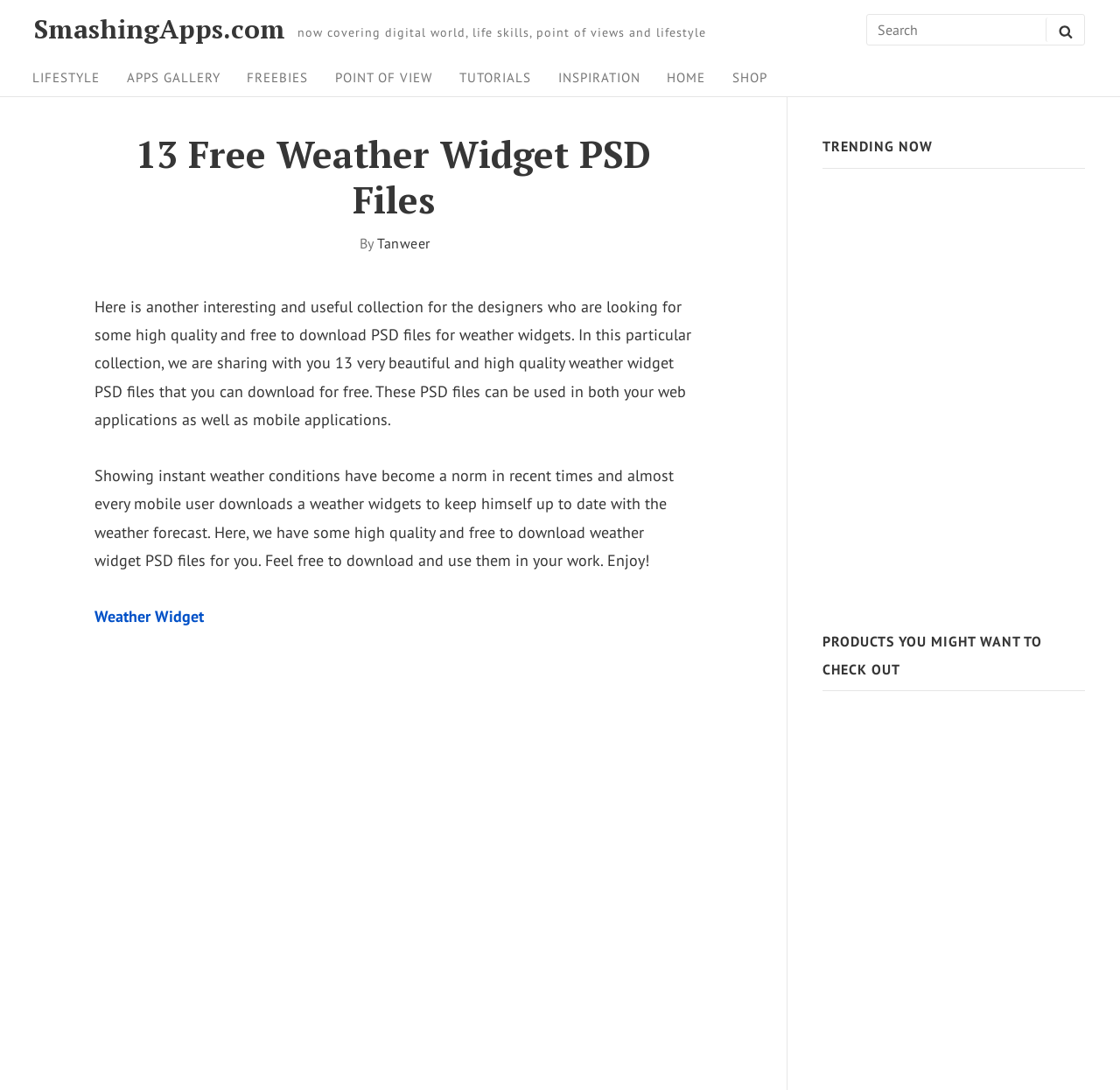Locate the bounding box coordinates of the area you need to click to fulfill this instruction: 'Read the article about Weather Widget'. The coordinates must be in the form of four float numbers ranging from 0 to 1: [left, top, right, bottom].

[0.085, 0.556, 0.182, 0.575]